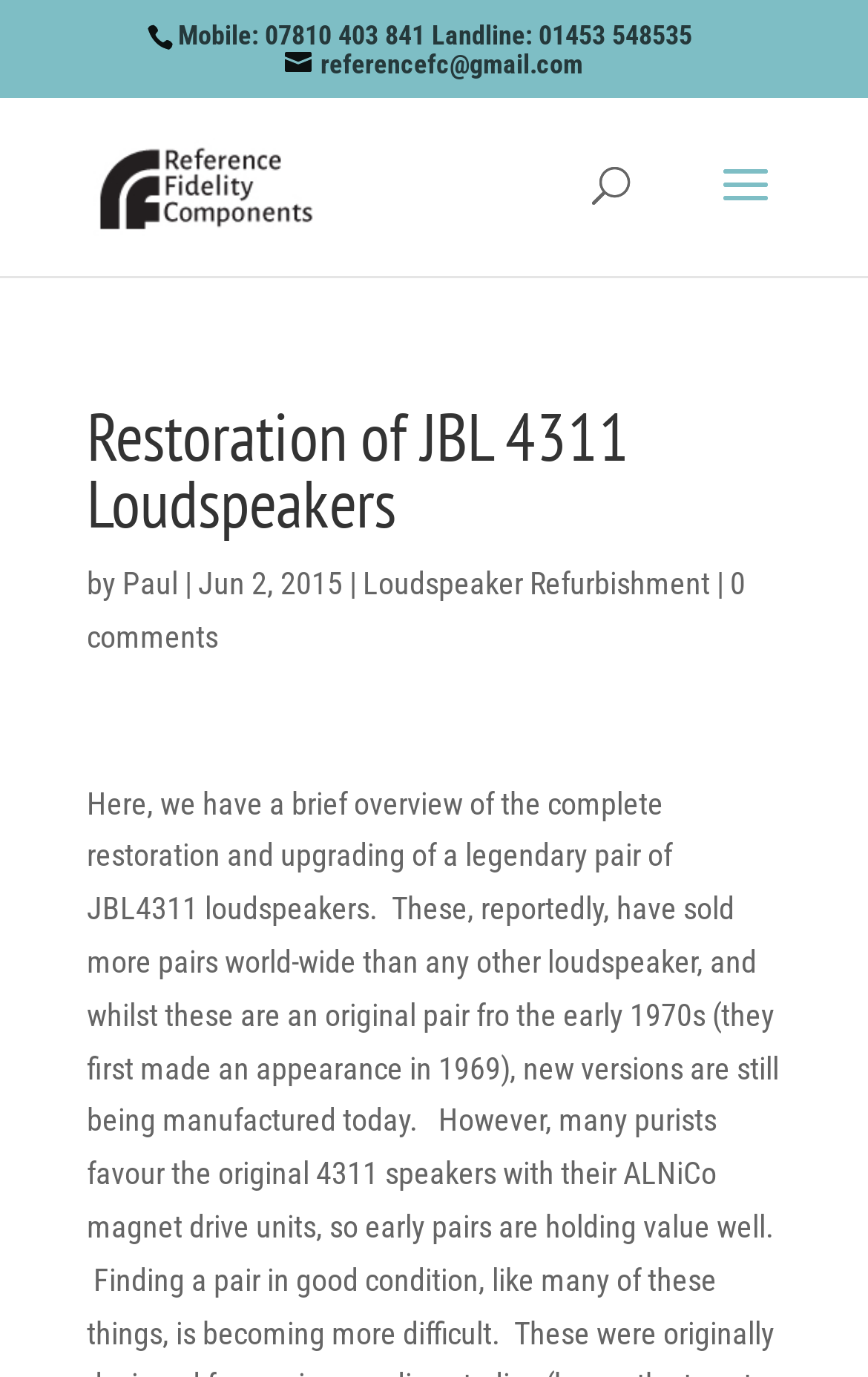Please find and generate the text of the main header of the webpage.

Restoration of JBL 4311 Loudspeakers